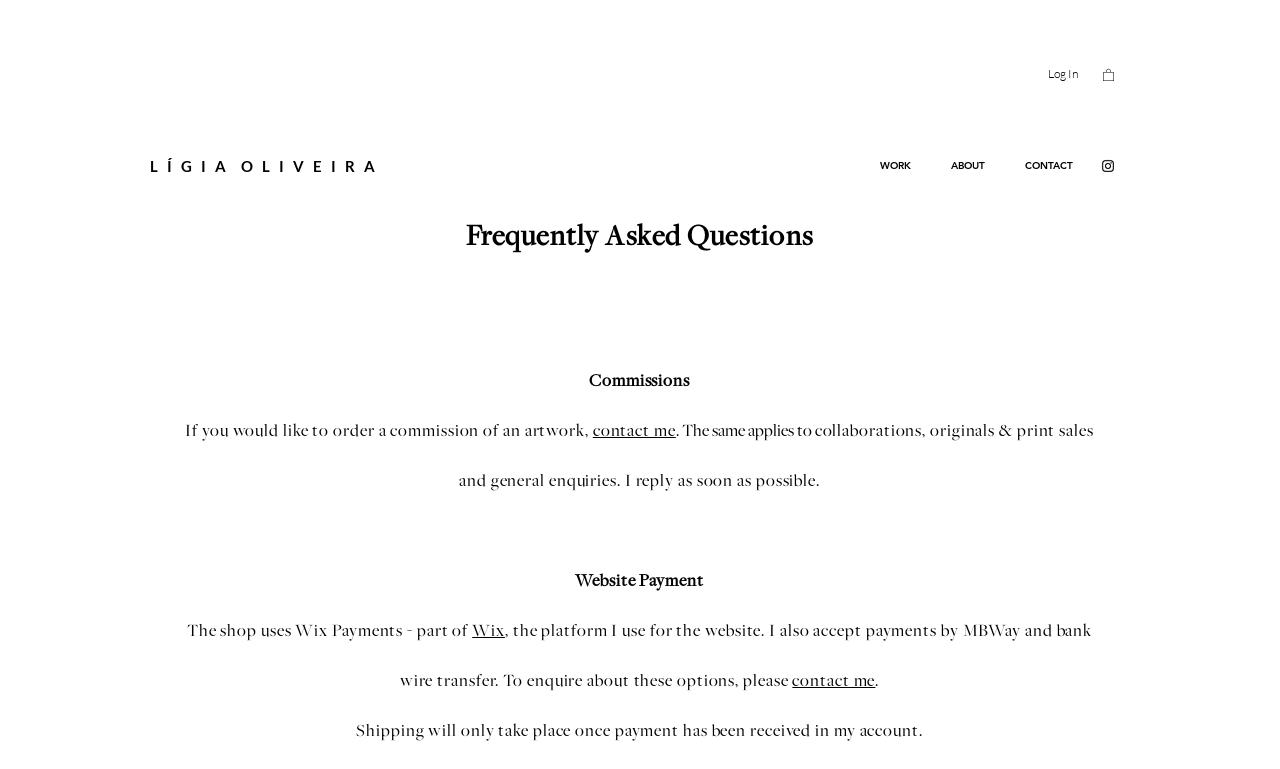Locate the bounding box coordinates of the element that needs to be clicked to carry out the instruction: "Click on the Log In button". The coordinates should be given as four float numbers ranging from 0 to 1, i.e., [left, top, right, bottom].

[0.808, 0.077, 0.853, 0.115]